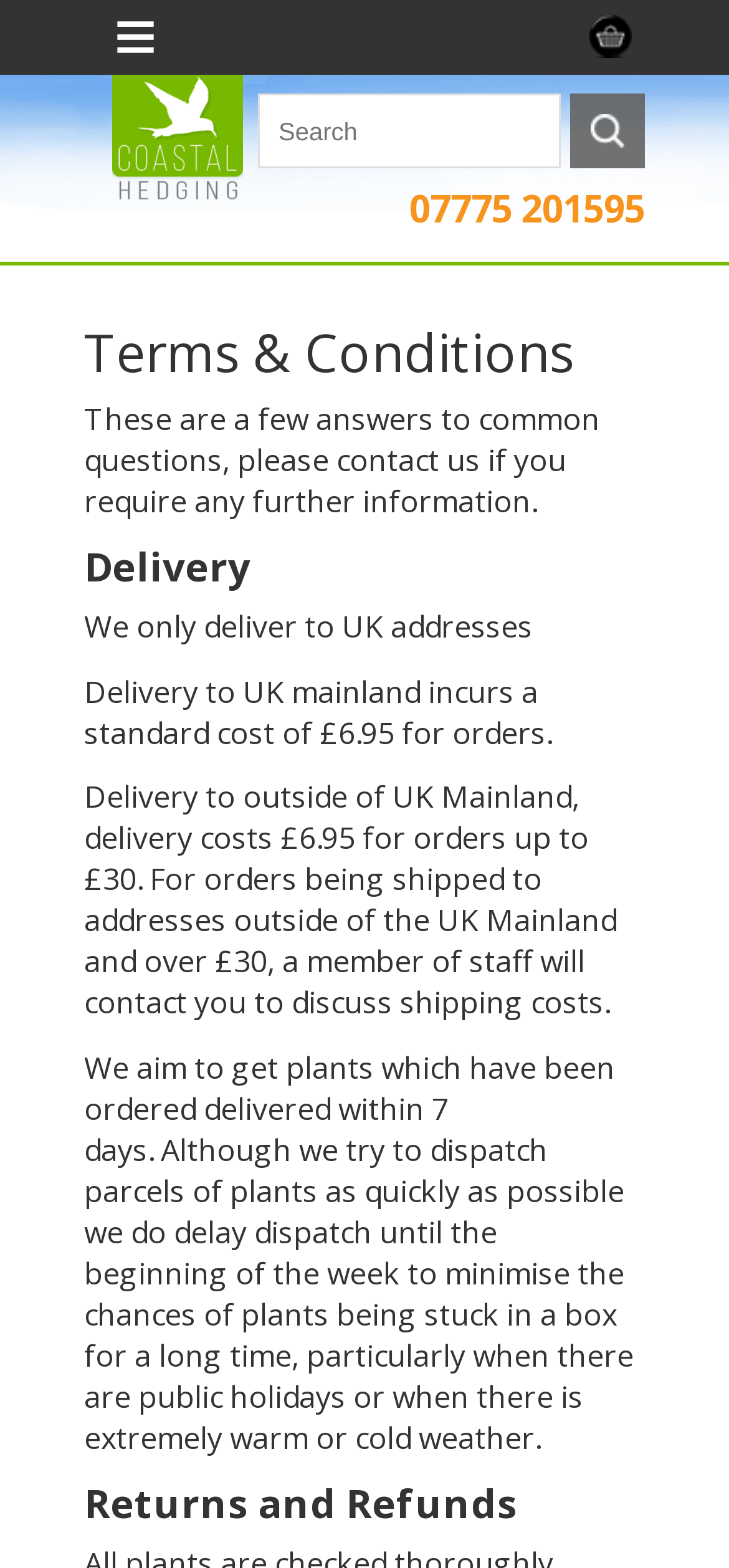What is the aim of the website for delivering plants?
Please look at the screenshot and answer in one word or a short phrase.

Within 7 days